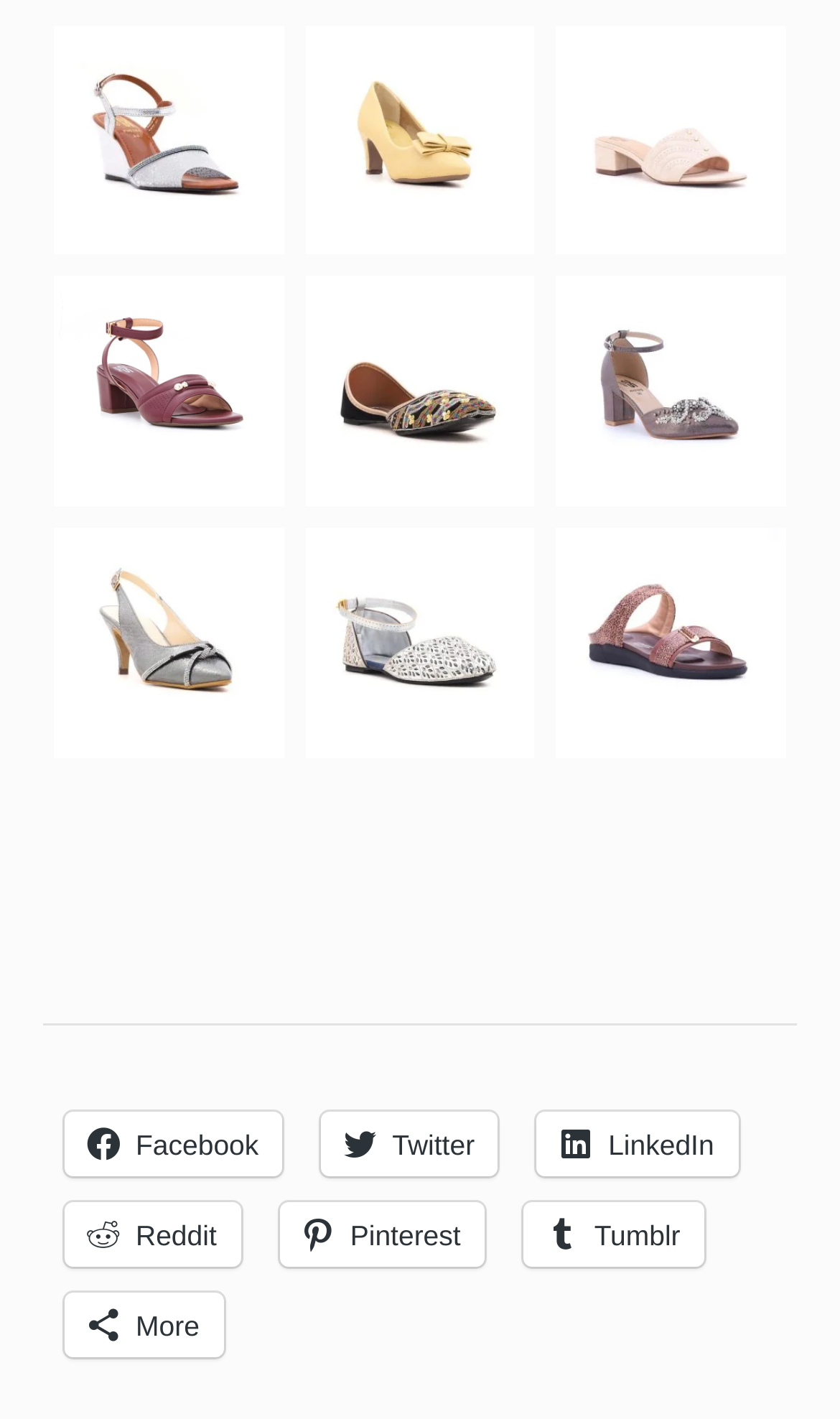What is the orientation of the separator?
Using the picture, provide a one-word or short phrase answer.

horizontal